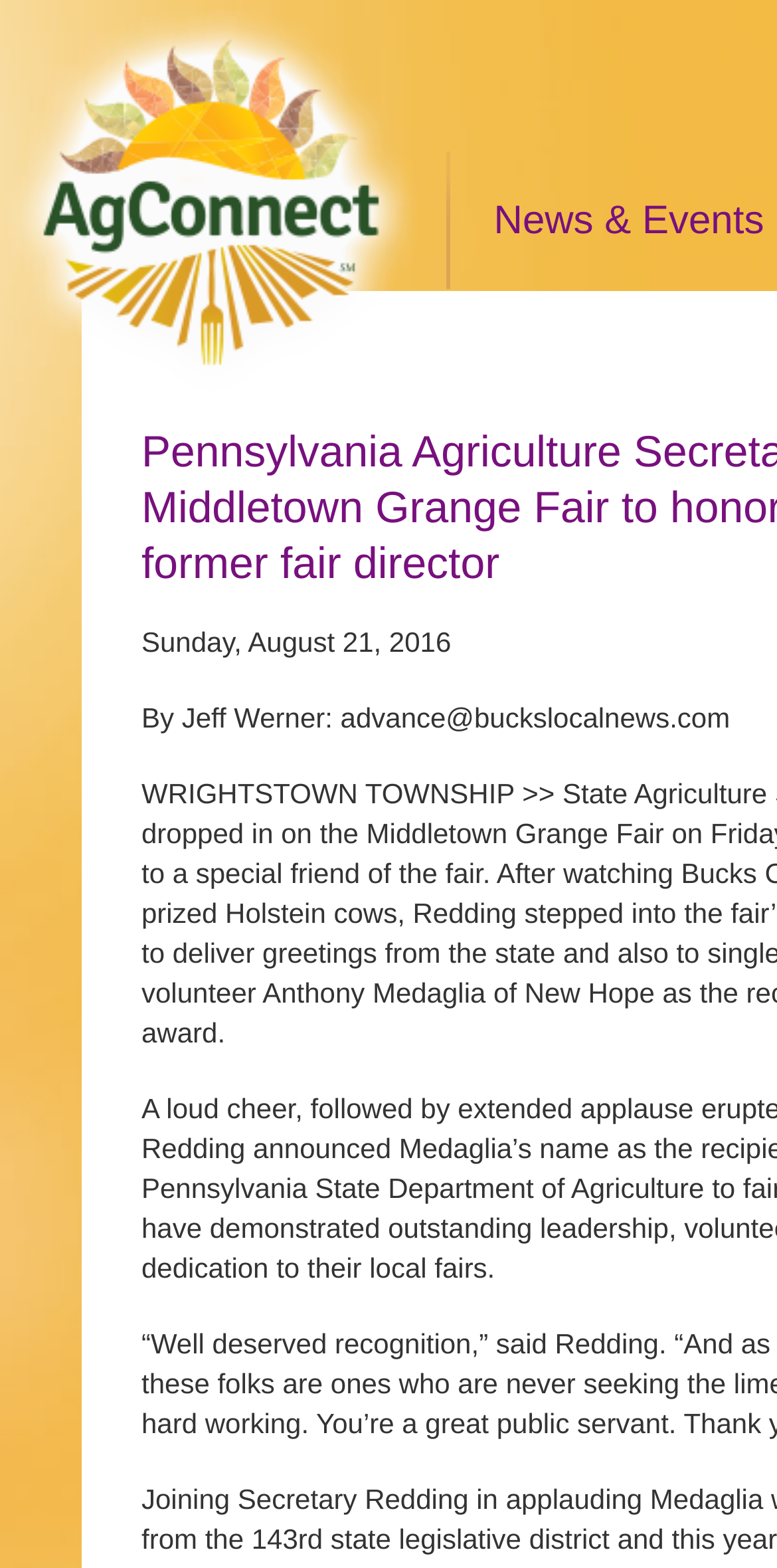Determine the bounding box for the UI element described here: "AgConnect".

[0.01, 0.006, 0.538, 0.257]